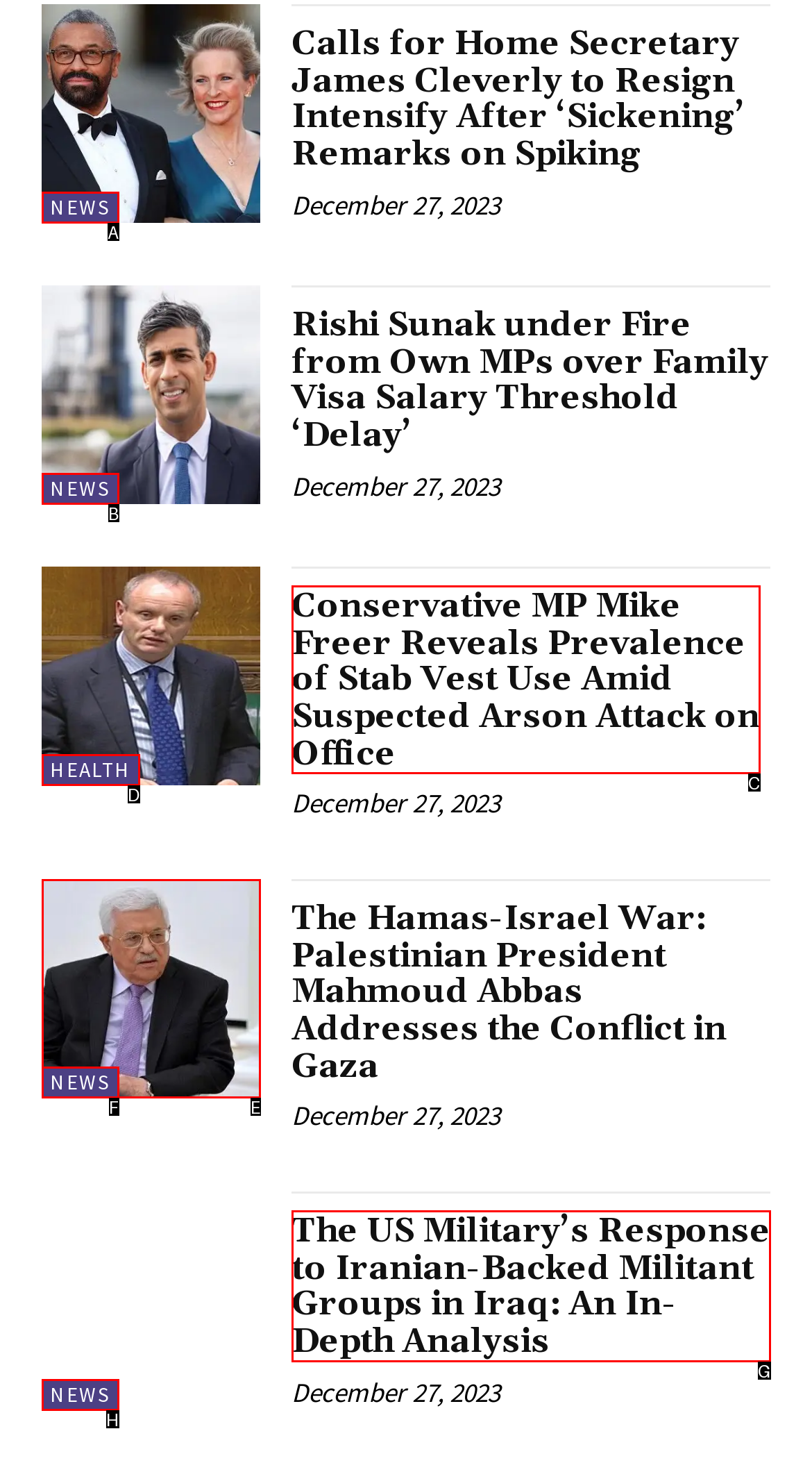Using the element description: Health, select the HTML element that matches best. Answer with the letter of your choice.

D